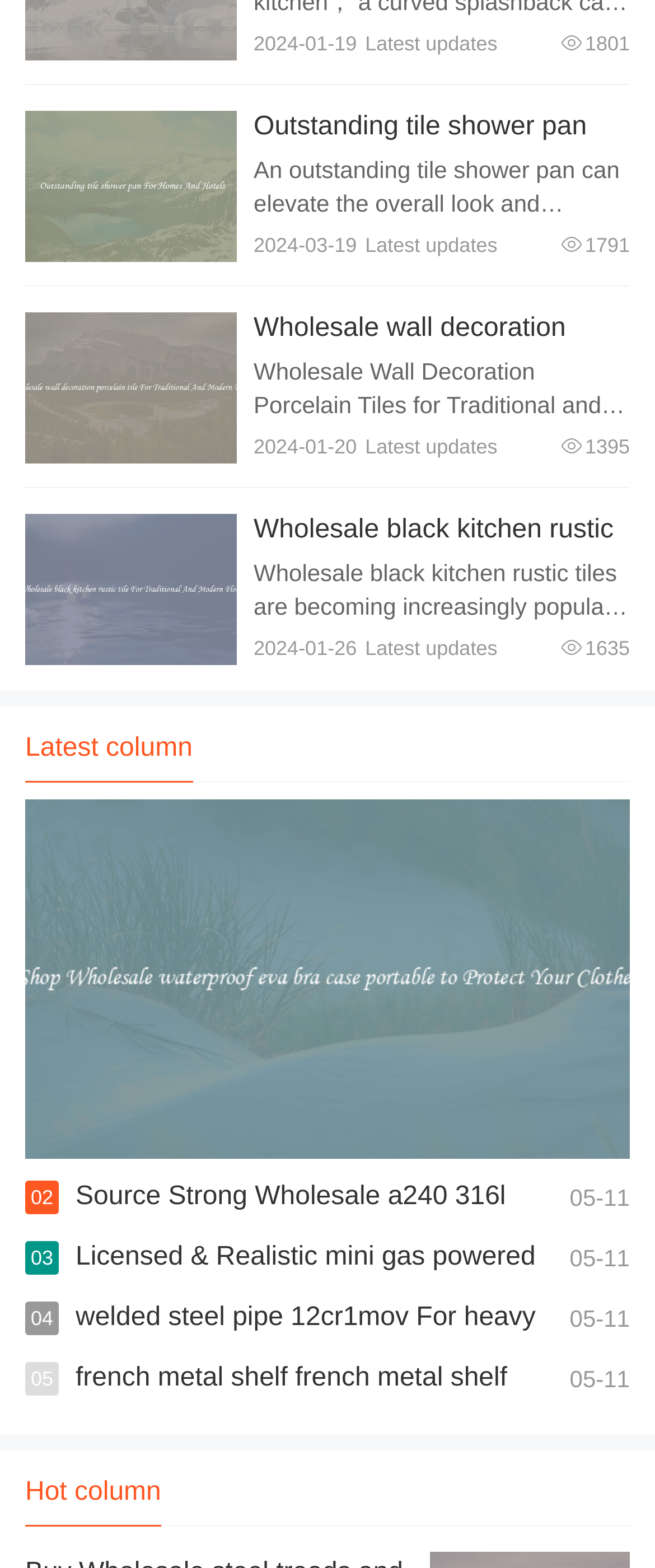How many views does the second article have?
Refer to the image and provide a one-word or short phrase answer.

1791